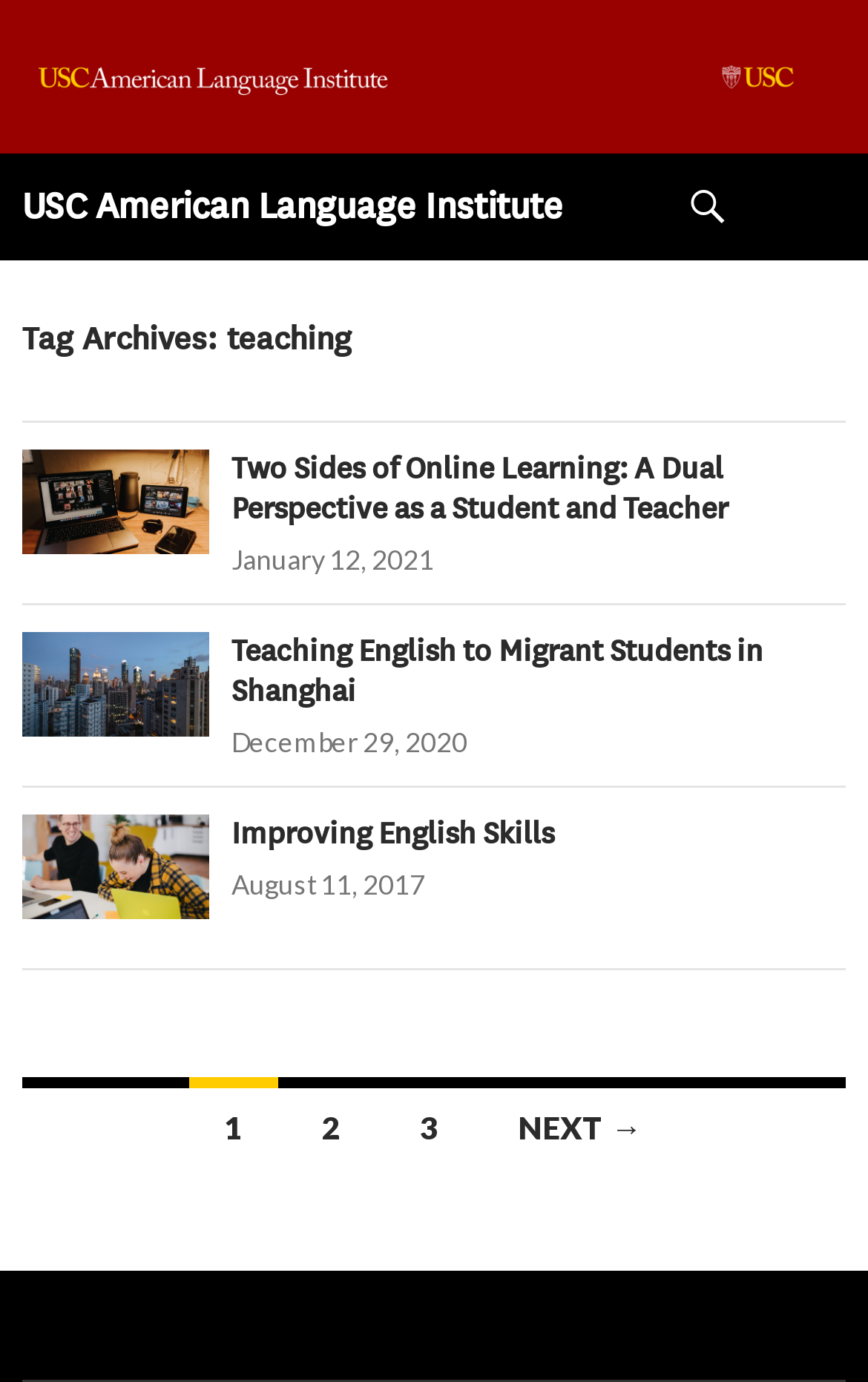What is the title of the last article?
Look at the image and respond with a one-word or short-phrase answer.

Improving English Skills